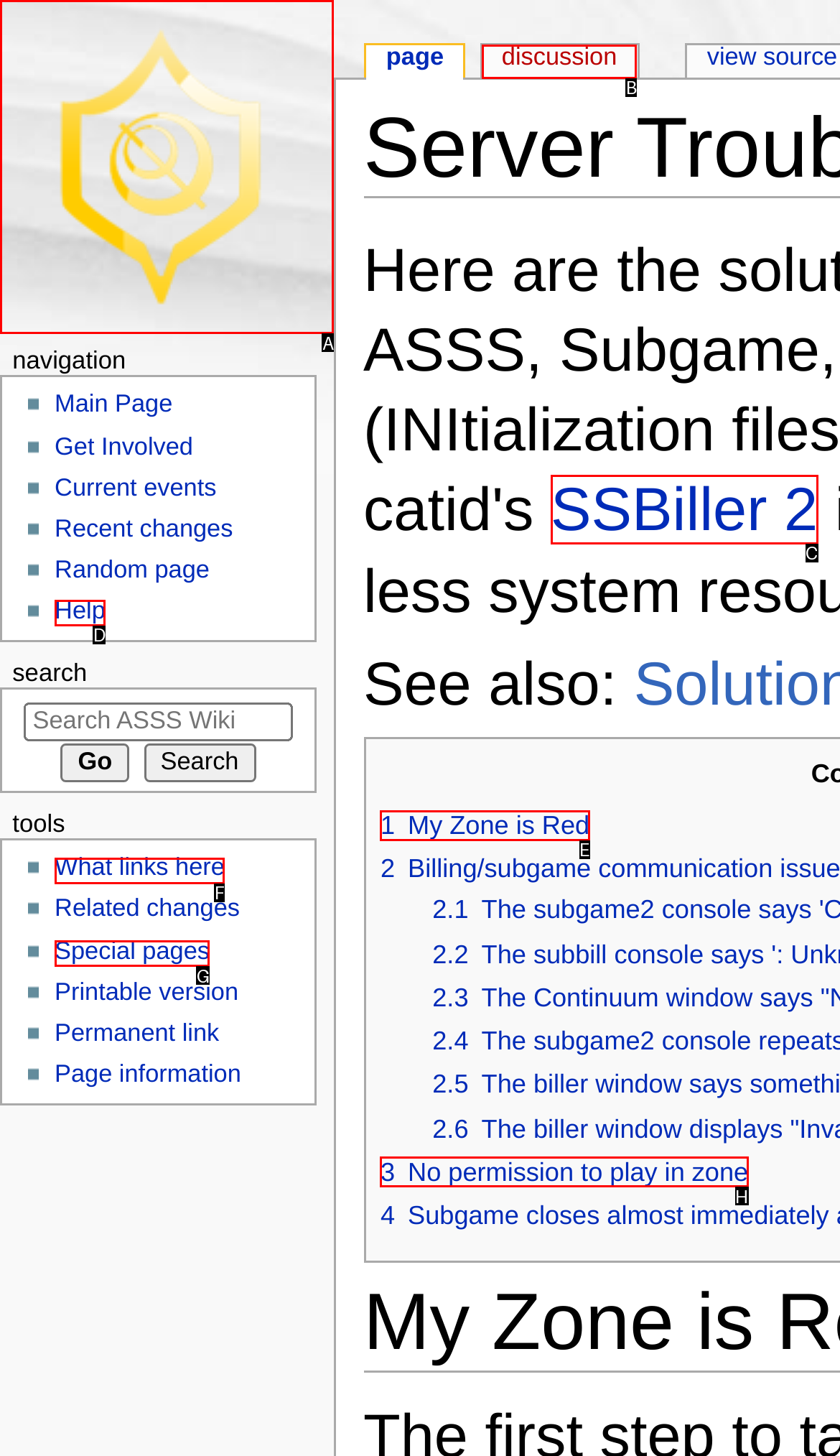Indicate which red-bounded element should be clicked to perform the task: Go to the discussion page Answer with the letter of the correct option.

B